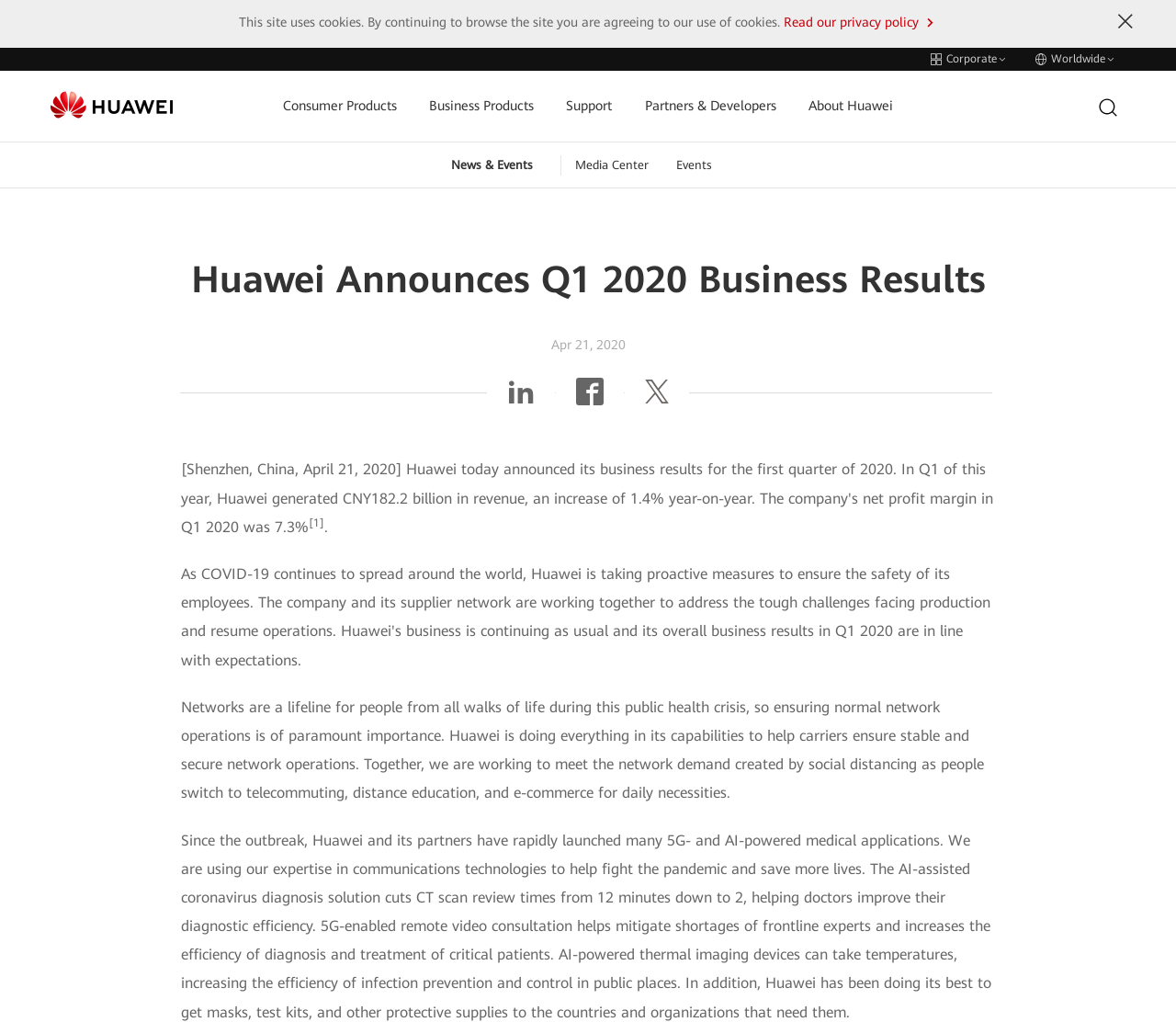Identify the bounding box coordinates necessary to click and complete the given instruction: "Read News & Events".

[0.383, 0.152, 0.477, 0.171]